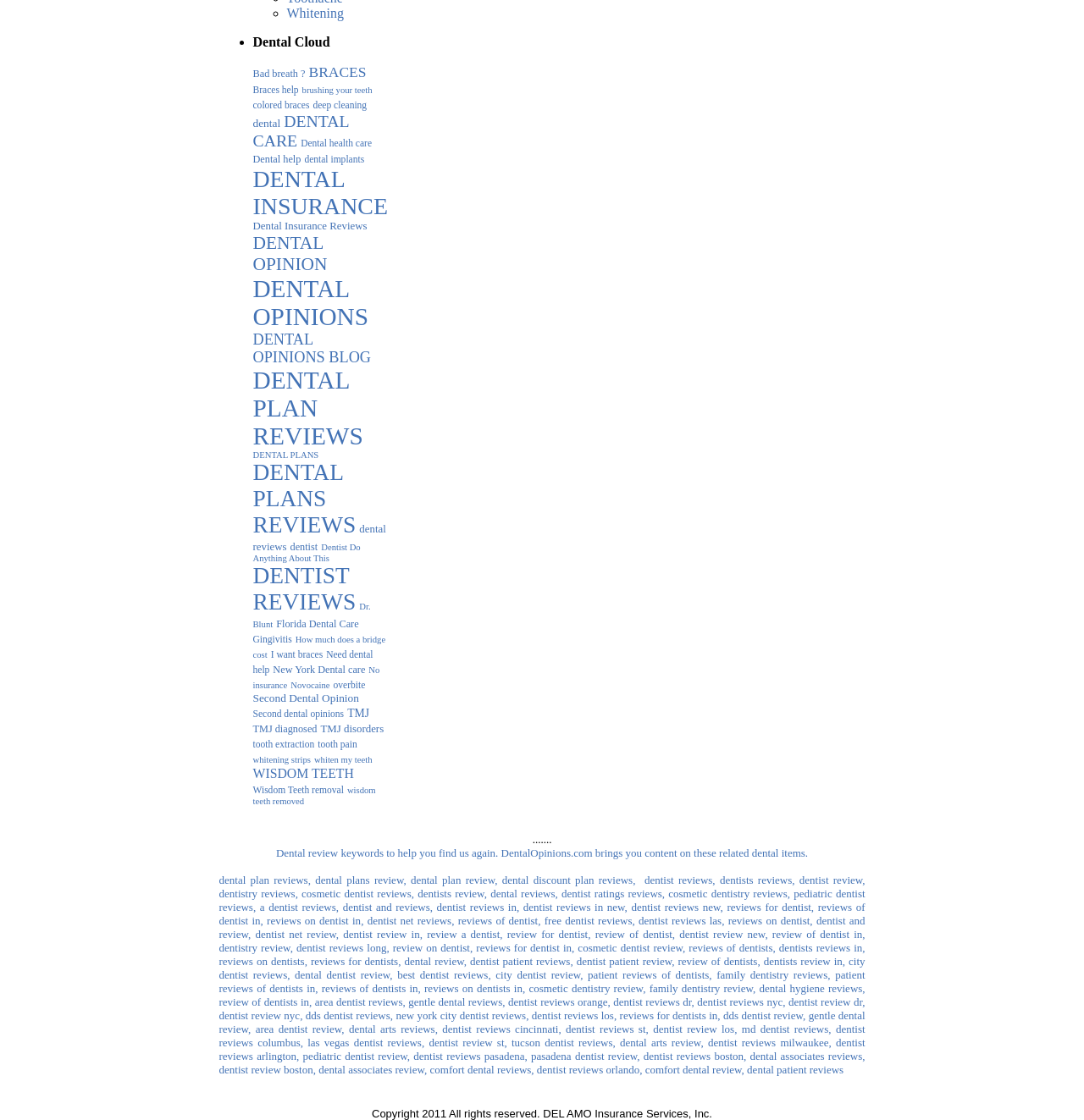How many items are related to 'DENTAL OPINIONS'?
Refer to the image and answer the question using a single word or phrase.

88